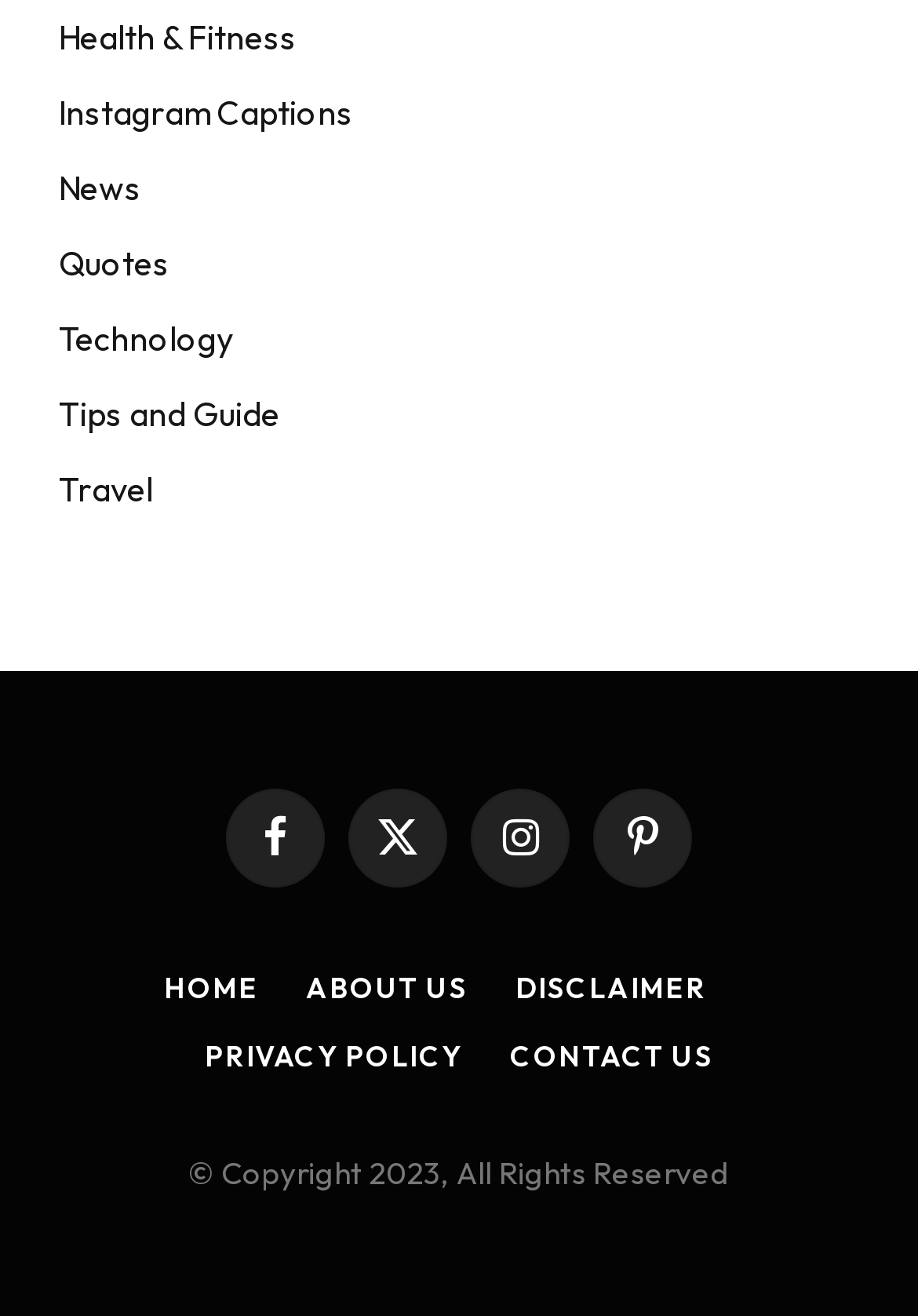Locate the bounding box coordinates of the clickable area to execute the instruction: "Click on Health & Fitness". Provide the coordinates as four float numbers between 0 and 1, represented as [left, top, right, bottom].

[0.064, 0.011, 0.323, 0.049]